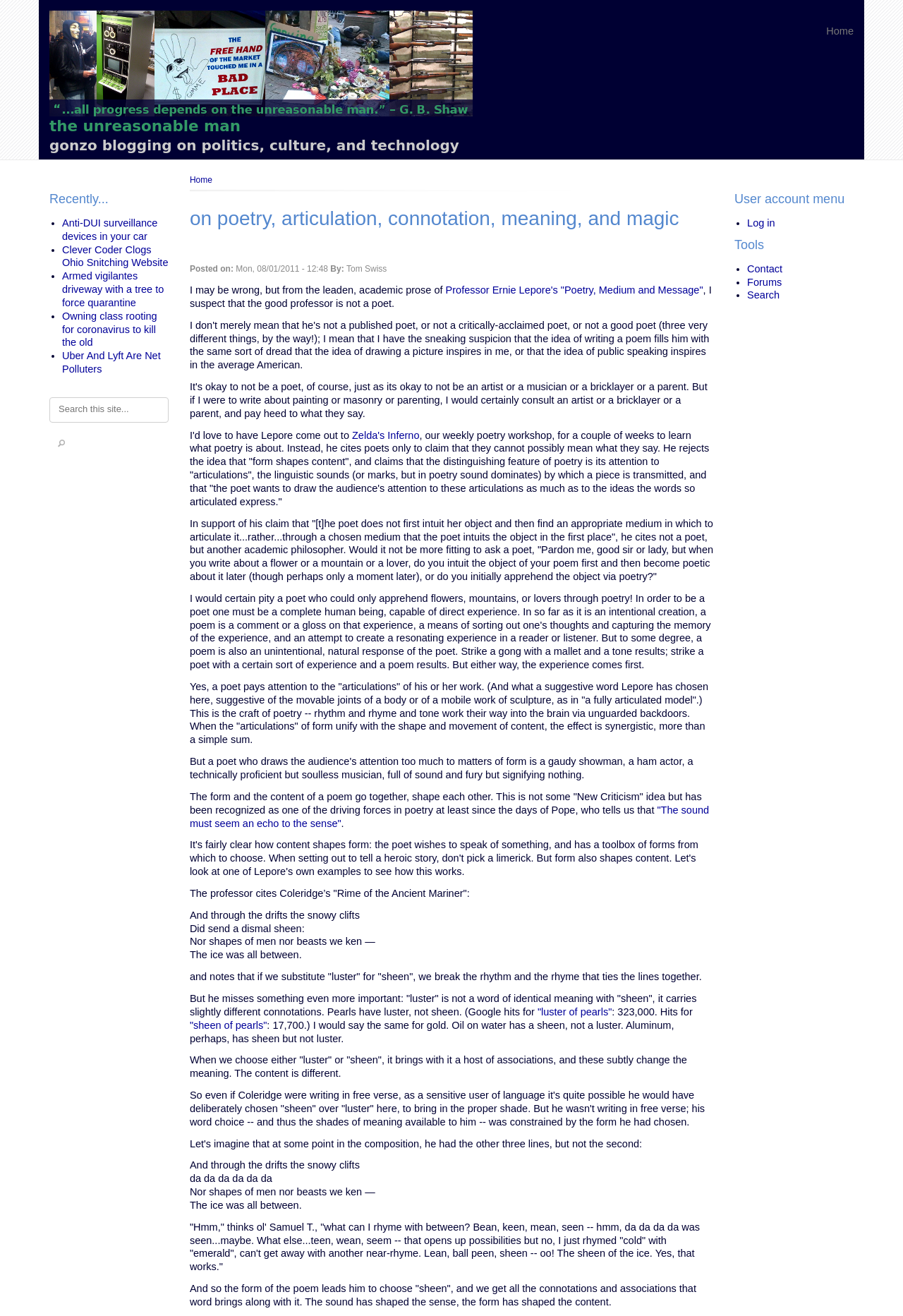Provide a thorough description of the webpage's content and layout.

This webpage is a blog post titled "on poetry, articulation, connotation, meaning, and magic" on a website called "the unreasonable man". The page has a navigation menu at the top with links to "Home", "the unreasonable man", and a search bar. Below the navigation menu, there is a heading that reads "gonzo blogging on politics, culture, and technology".

On the left side of the page, there is a menu with links to "Home", "Recently...", and a list of recent posts with titles such as "Anti-DUI surveillance devices in your car" and "Uber And Lyft Are Net Polluters". Below the menu, there is a search bar with a button labeled "Search".

The main content of the page is a blog post that discusses poetry, citing examples from poets such as Coleridge. The post is divided into paragraphs, with some paragraphs containing links to other websites or articles. The text is dense and academic, suggesting that the blog post is intended for an audience with a strong interest in poetry and literary analysis.

At the bottom of the page, there is a footer section with links to "Home", "Contact", "Forums", and "Search", as well as a section with information about the post, including the date it was posted and the author's name.

Overall, the webpage has a simple and functional design, with a focus on presenting the content of the blog post in a clear and readable format.